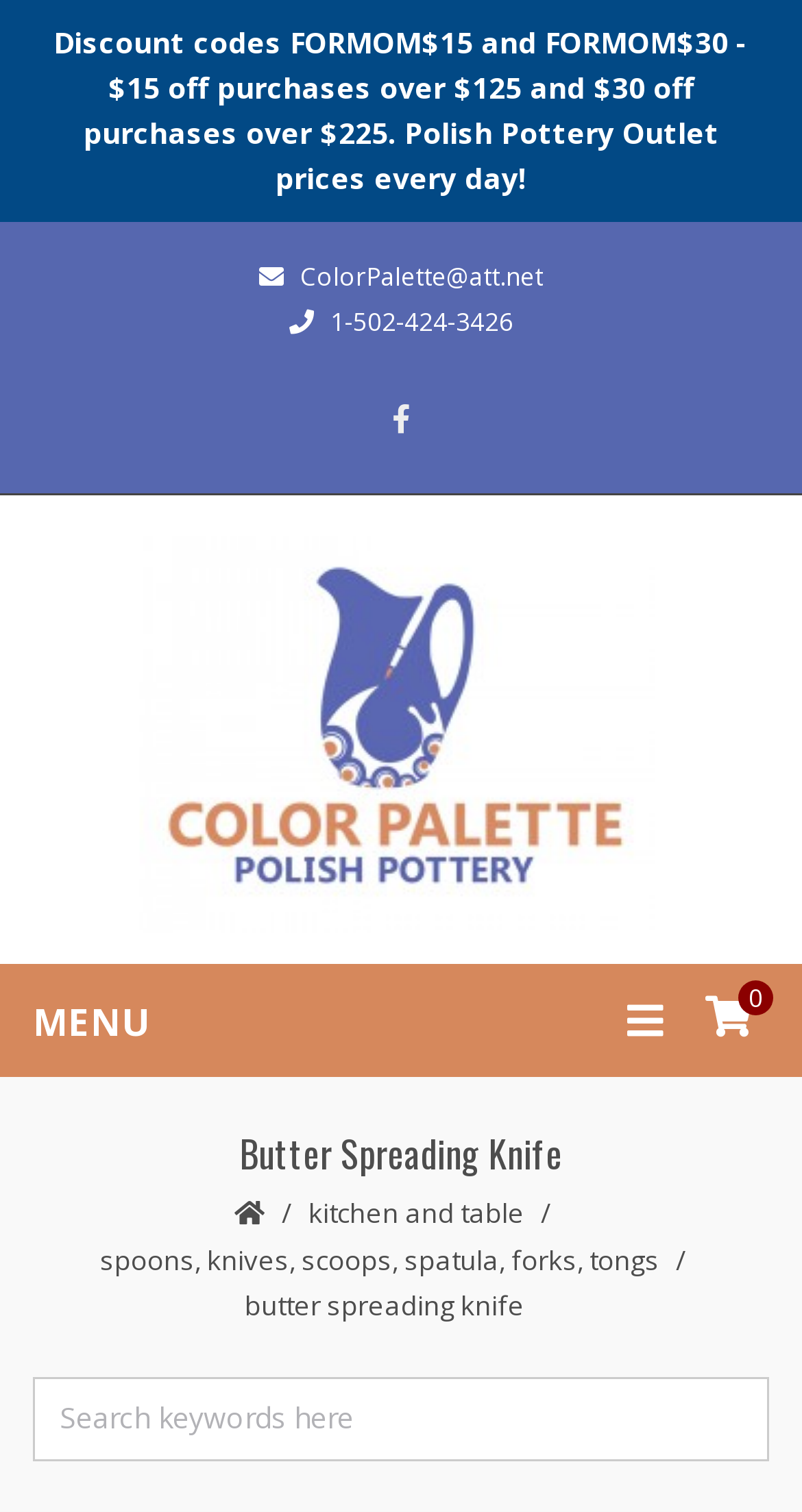Refer to the screenshot and answer the following question in detail:
Is the search box required?

I found the search box by looking at the group element with a textbox inside, and the textbox has a 'required' attribute set to 'False', which means it is not required to fill in the search box.